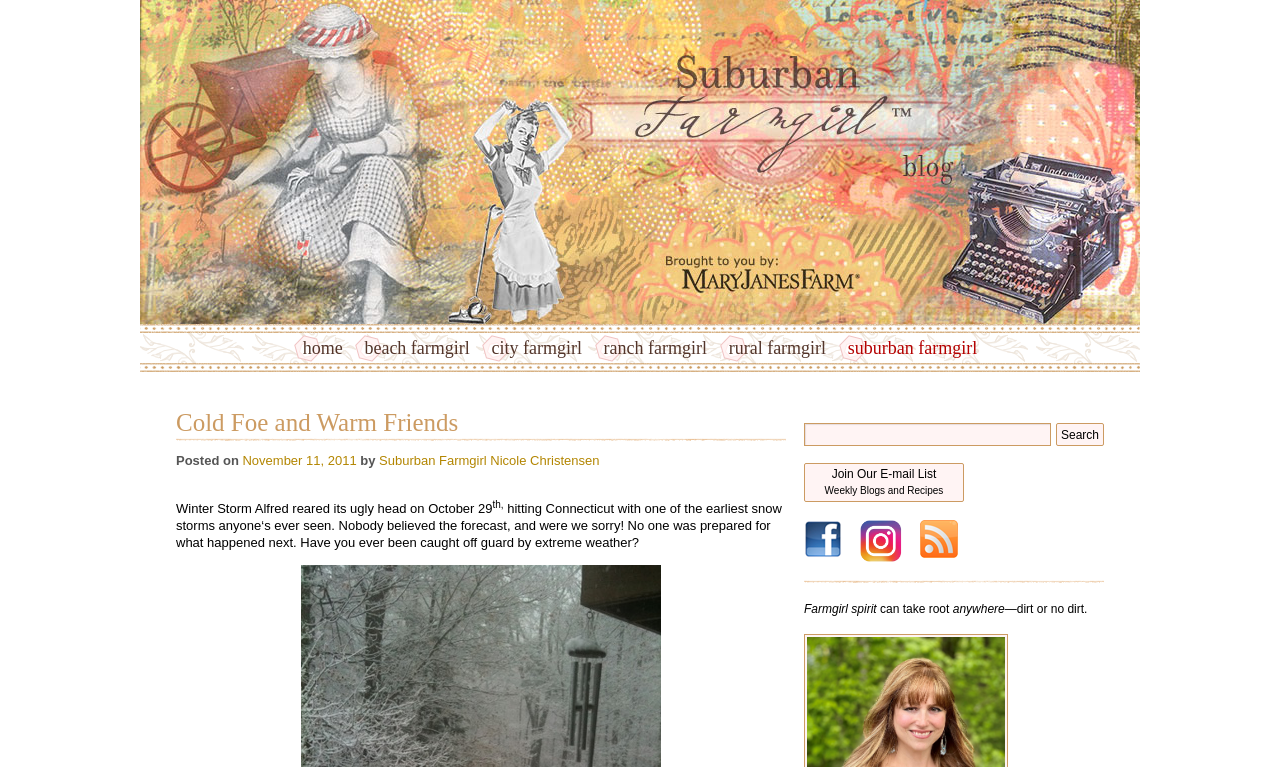From the image, can you give a detailed response to the question below:
What is the date of the blog post?

I found the date of the blog post by looking at the StaticText element with the text 'November 11, 2011' which is located below the heading 'Cold Foe and Warm Friends'.